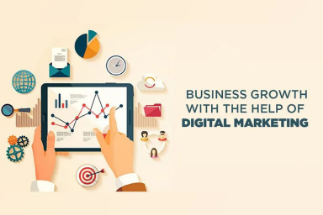Provide a thorough and detailed response to the question by examining the image: 
What is the significance of the globe icon?

The globe icon is one of the surrounding elements in the image, and it is likely representing the global reach of digital marketing. This icon is highlighting the ability of digital marketing to transcend geographical boundaries and reach a wider audience, which is an important aspect of business growth.